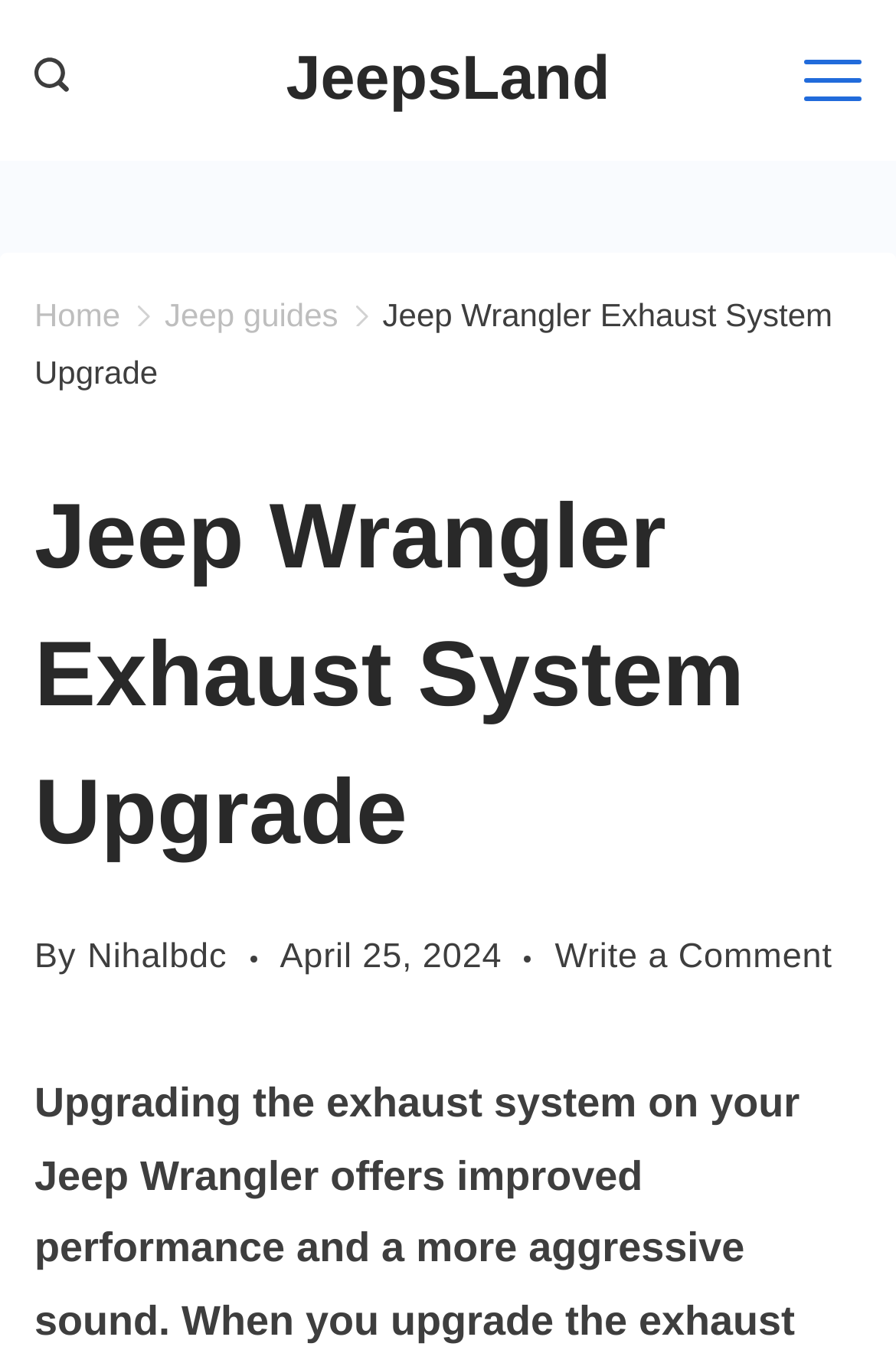What is the name of the website?
Examine the webpage screenshot and provide an in-depth answer to the question.

The name of the website can be found in the top-left corner of the webpage, where it says 'JeepsLand' in a link format.